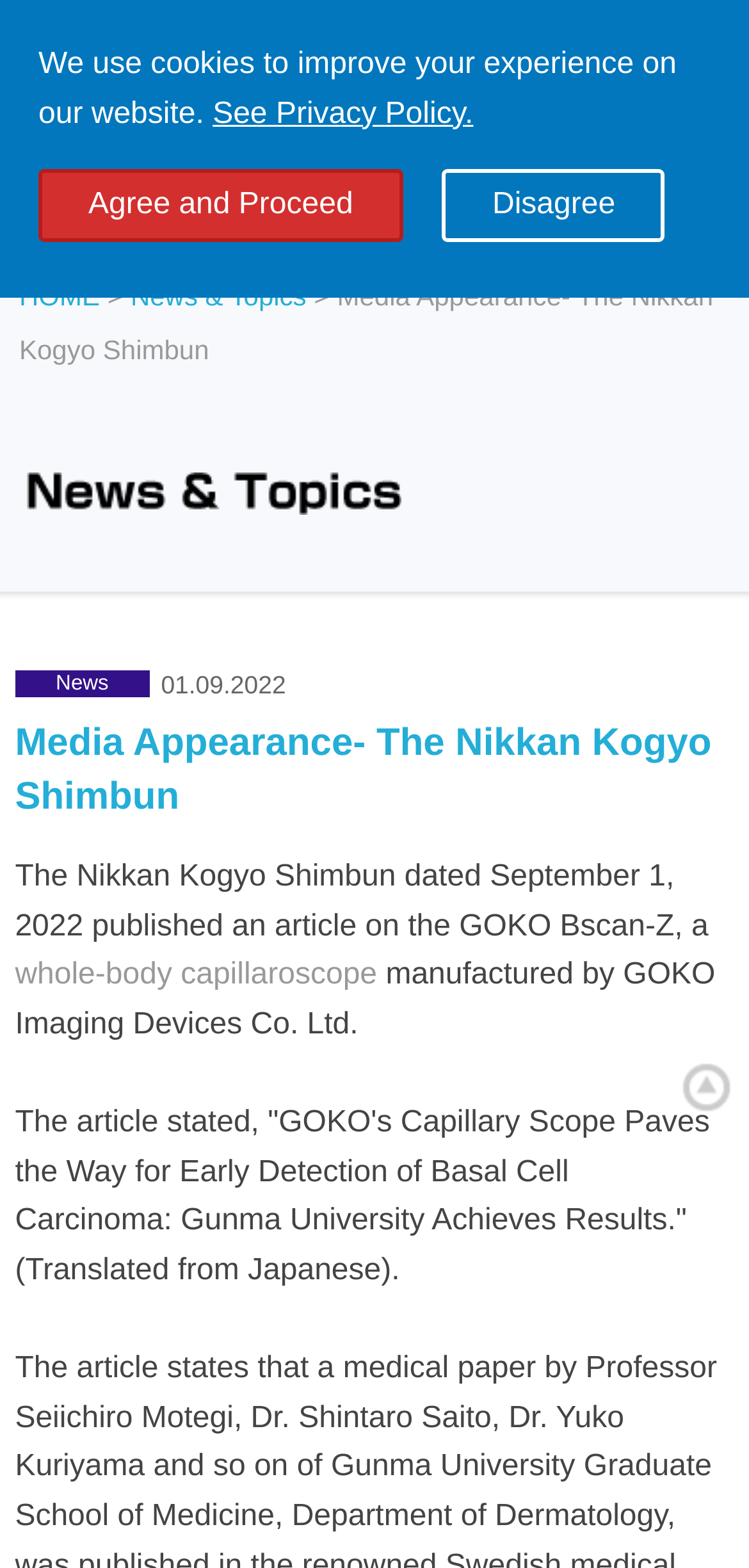Can you find the bounding box coordinates of the area I should click to execute the following instruction: "Search the site"?

[0.467, 0.116, 0.862, 0.141]